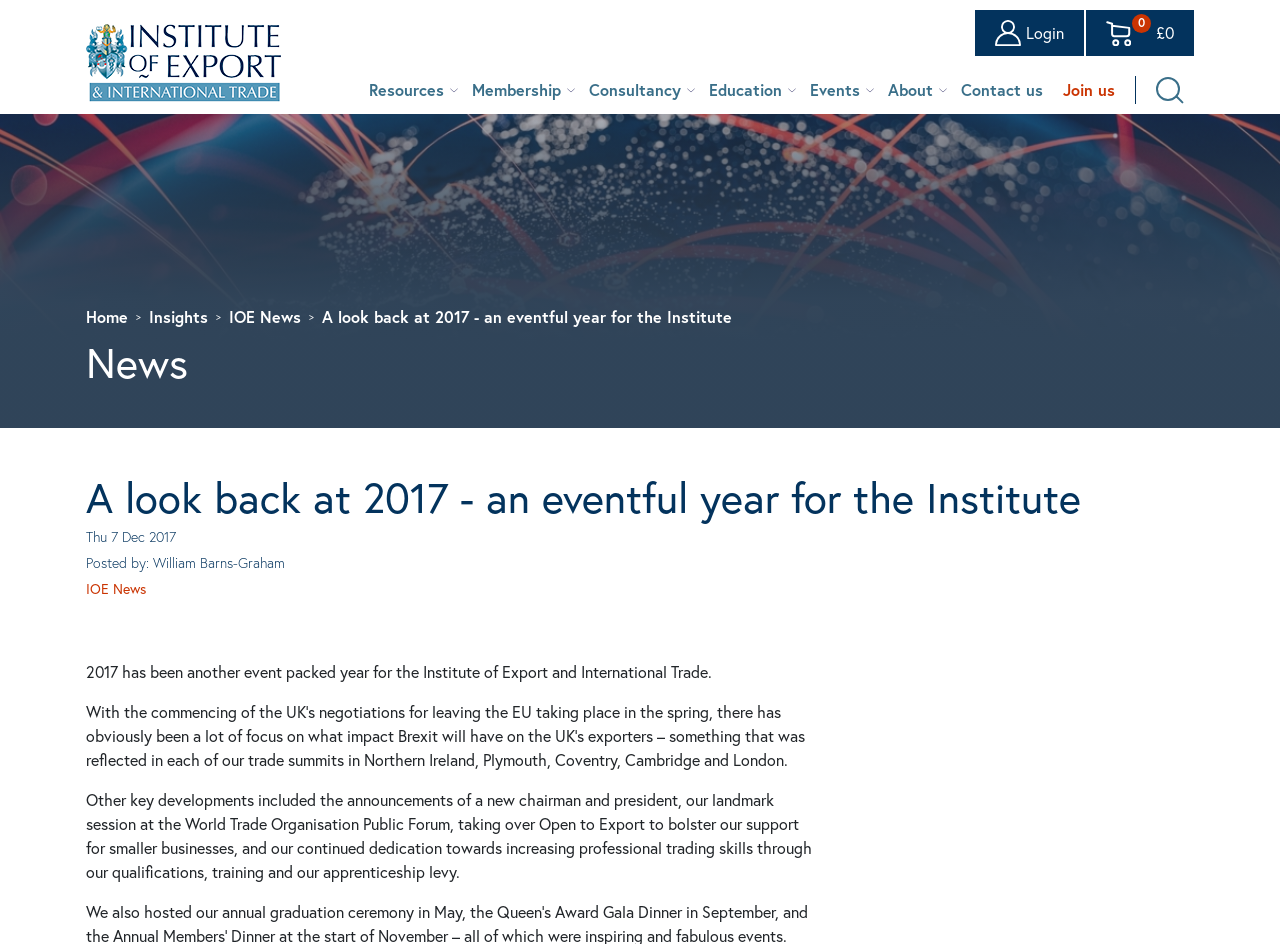Please indicate the bounding box coordinates for the clickable area to complete the following task: "View resources". The coordinates should be specified as four float numbers between 0 and 1, i.e., [left, top, right, bottom].

[0.281, 0.082, 0.355, 0.108]